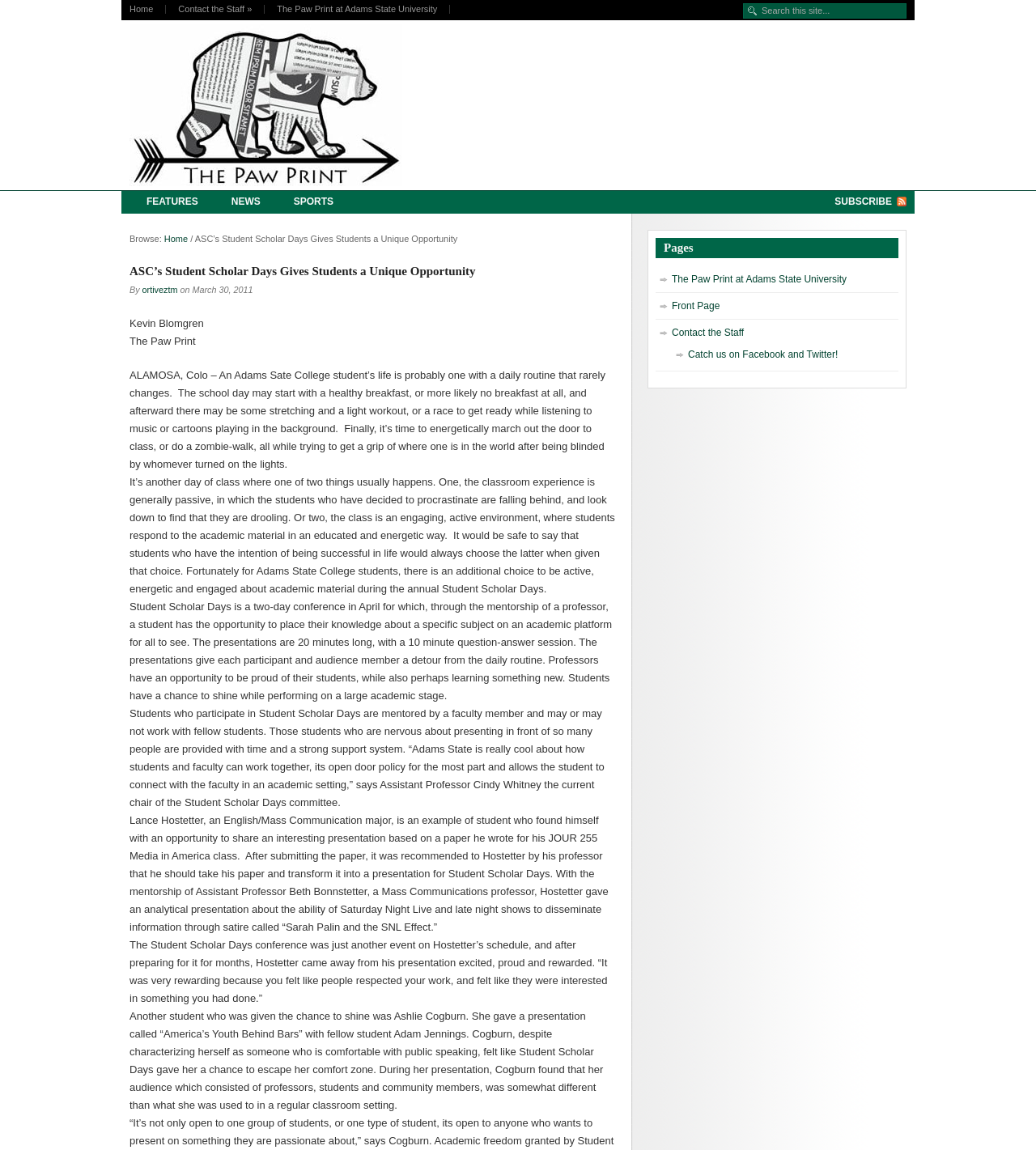What is the name of the event described in the article?
Using the image as a reference, deliver a detailed and thorough answer to the question.

The article describes an event where students present their academic work, and it is mentioned that the event is a two-day conference in April. The name of the event is mentioned as 'Student Scholar Days'.